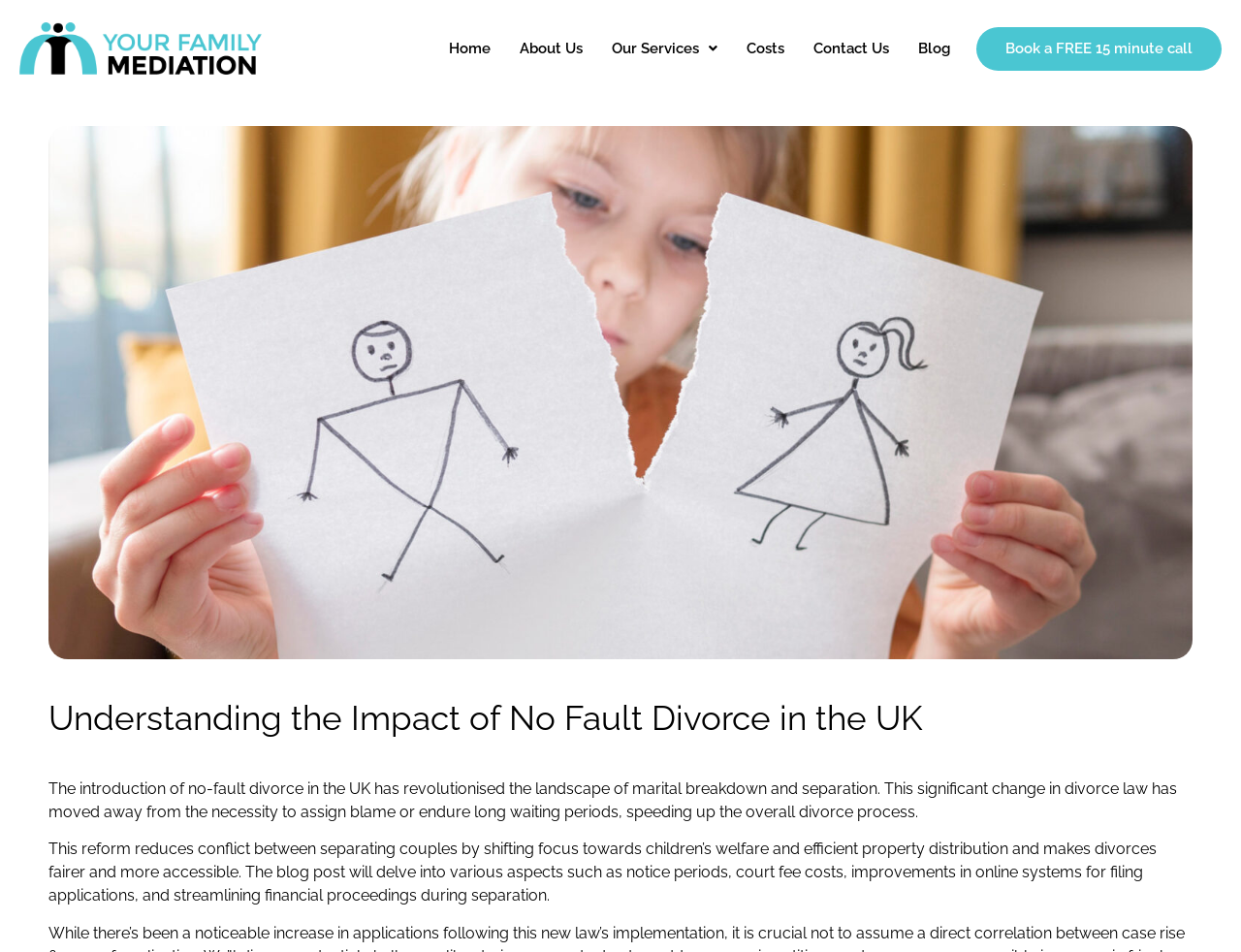Find the bounding box coordinates for the area that should be clicked to accomplish the instruction: "Read the blog post about no-fault divorce".

[0.039, 0.733, 0.961, 0.776]